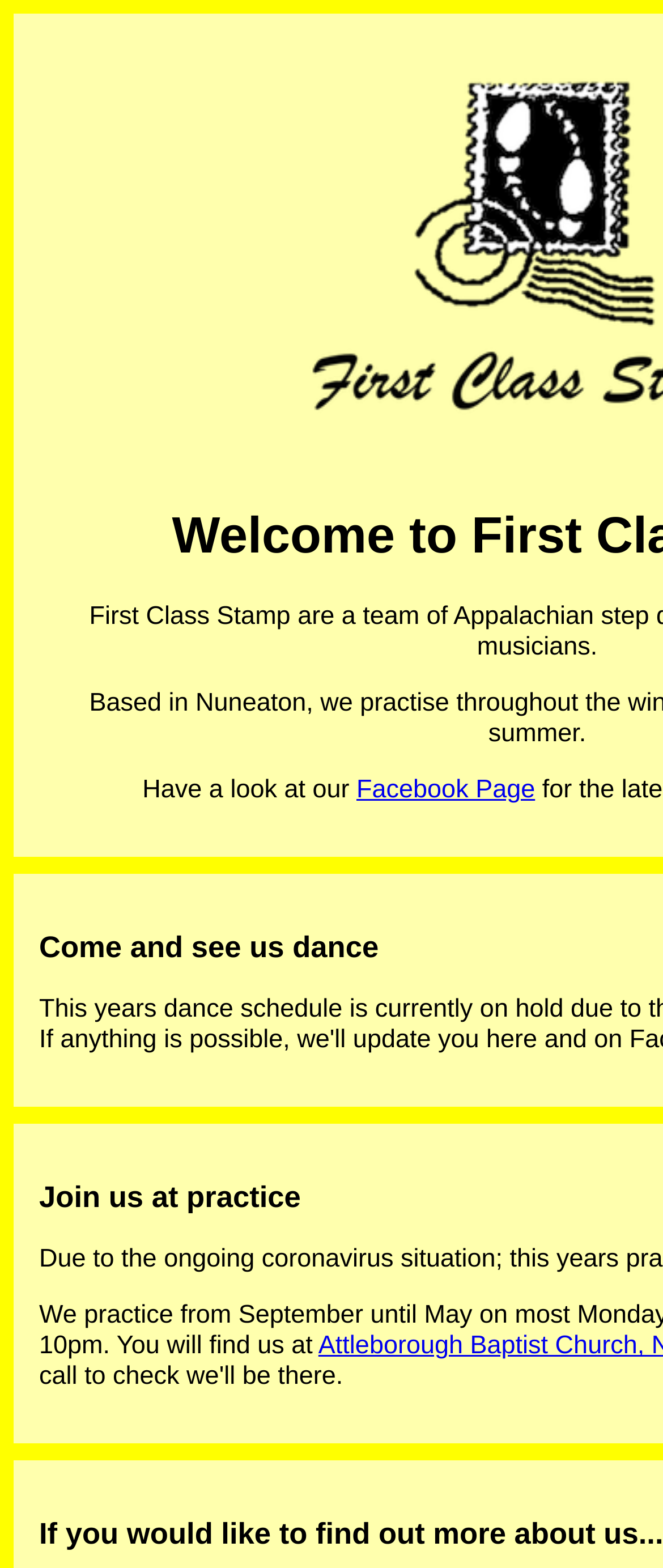Find the primary header on the webpage and provide its text.

Welcome to First Class Stamp